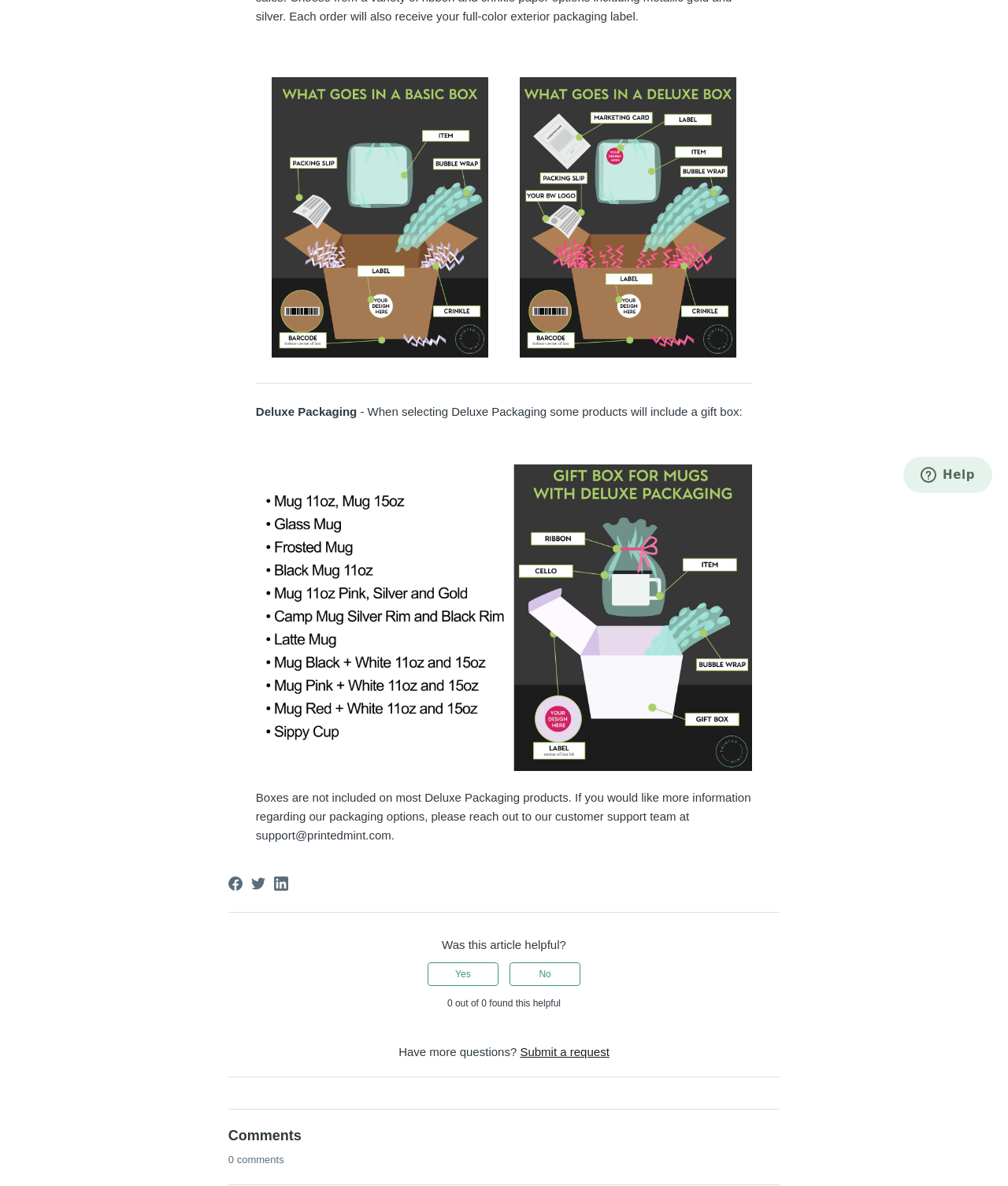Find the bounding box coordinates for the element described here: "parent_node: Environmental Law title="Portfolio"".

None